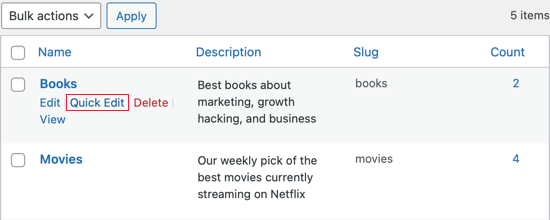Describe the image thoroughly, including all noticeable details.

This image illustrates the WordPress category management interface, specifically highlighting the 'Quick Edit' feature. In this section, users can see a list of categories—namely 'Books' and 'Movies'—along with their respective descriptions and slugs. The 'Quick Edit' link, prominently displayed in red under the category 'Books', allows users to swiftly modify category details without navigating away from the main page. This functionality is essential for effective content management, enabling quick updates to category information, thereby enhancing the overall user experience in WordPress category management.